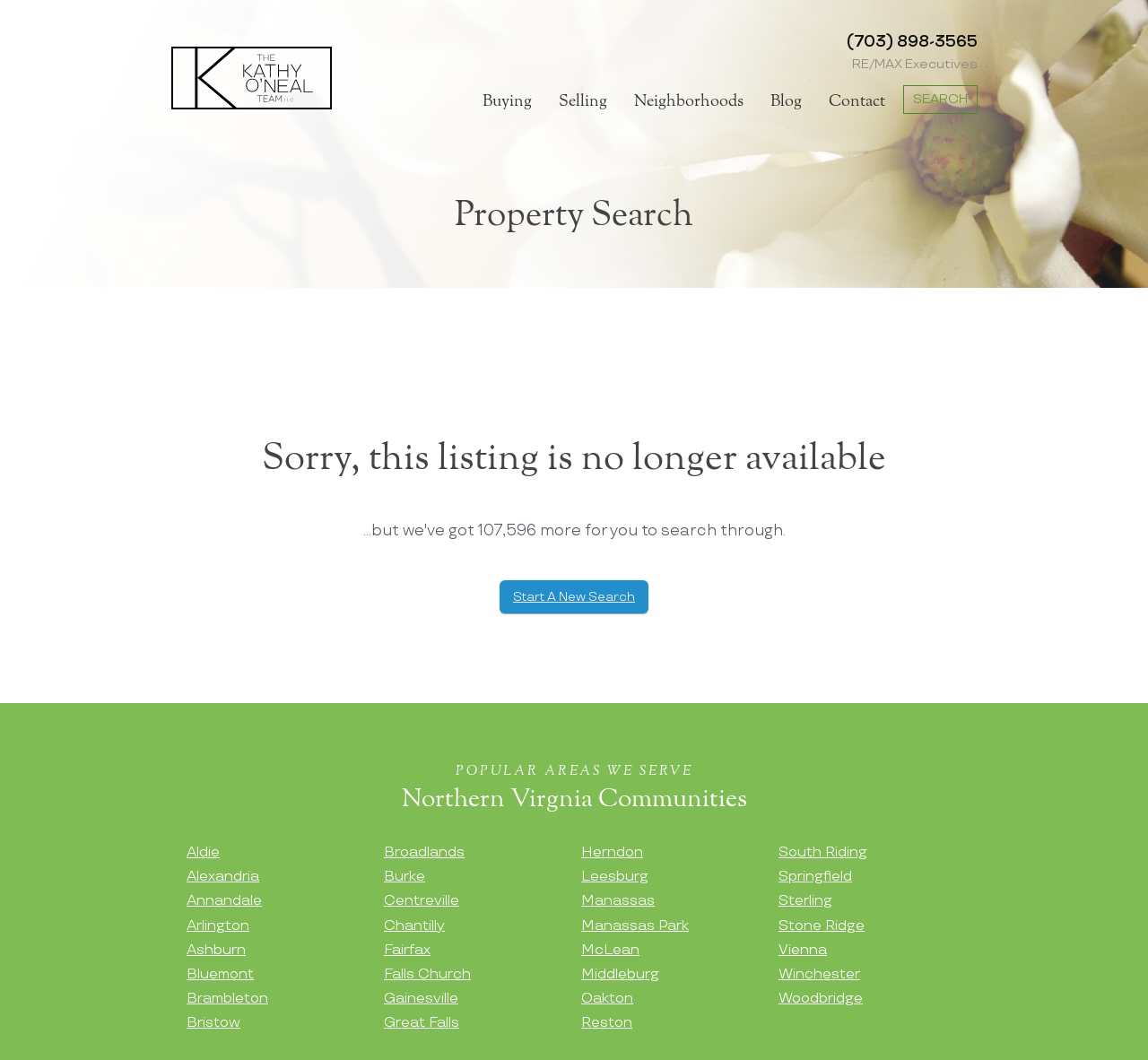Given the element description "7onaldo Anthem KDC MP3 Download", identify the bounding box of the corresponding UI element.

None